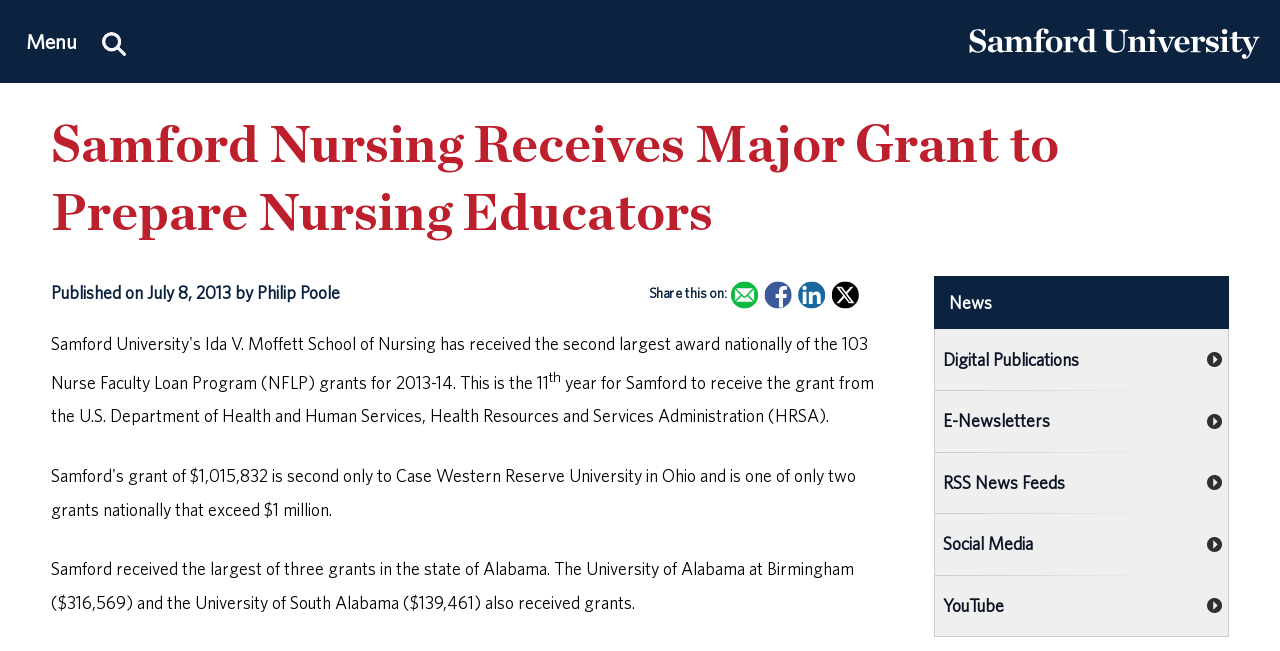Provide a brief response using a word or short phrase to this question:
How many social media links are provided?

5